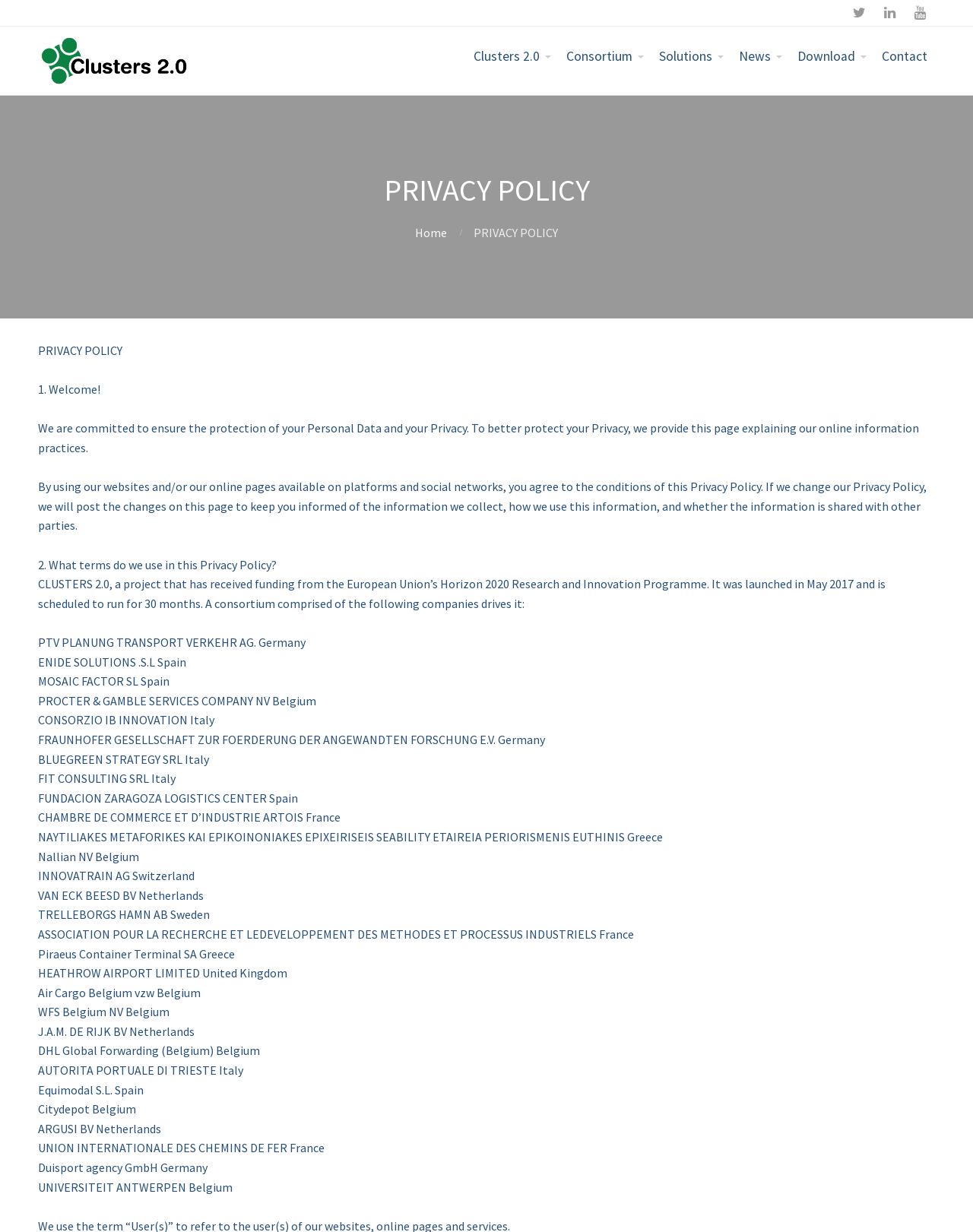Please locate the bounding box coordinates of the region I need to click to follow this instruction: "Go to the Solutions page".

[0.67, 0.031, 0.752, 0.061]